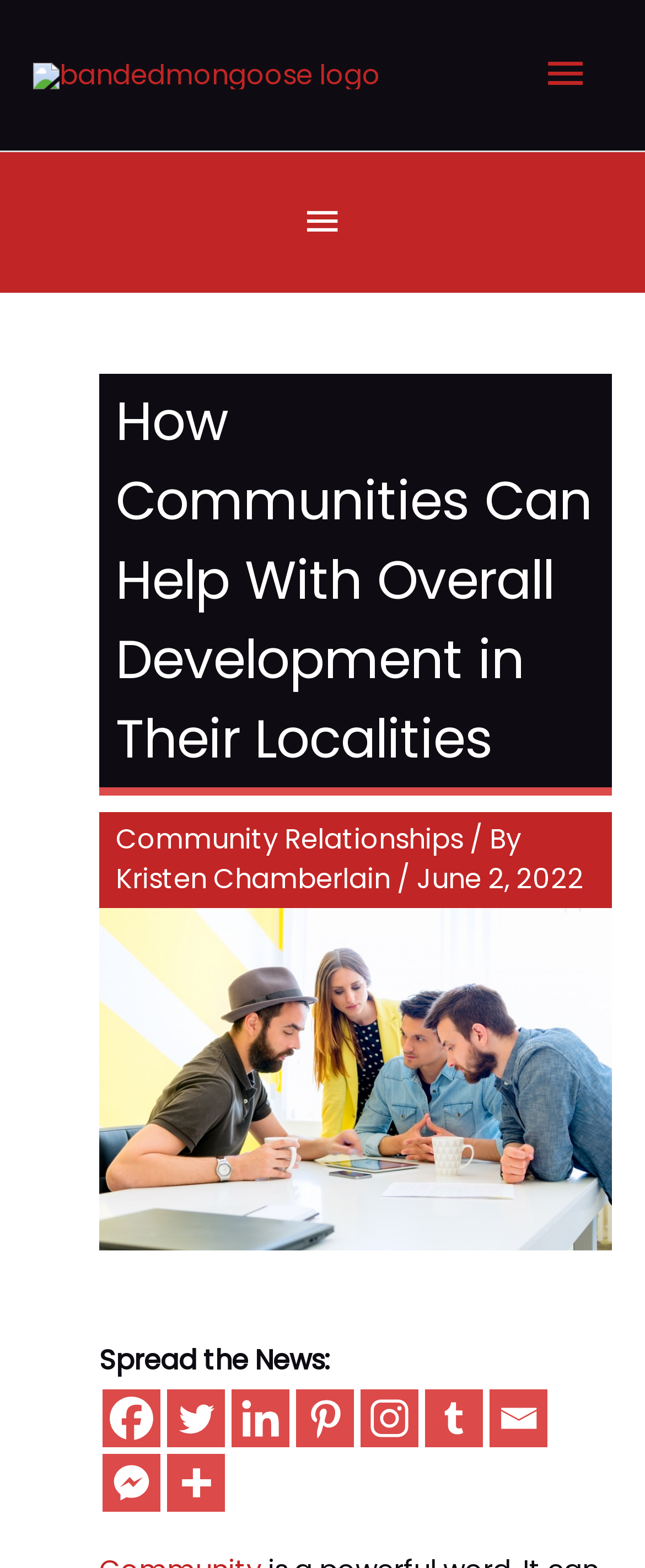Find the bounding box coordinates of the clickable element required to execute the following instruction: "Click the 'Facebook' social media link". Provide the coordinates as four float numbers between 0 and 1, i.e., [left, top, right, bottom].

[0.159, 0.886, 0.249, 0.923]